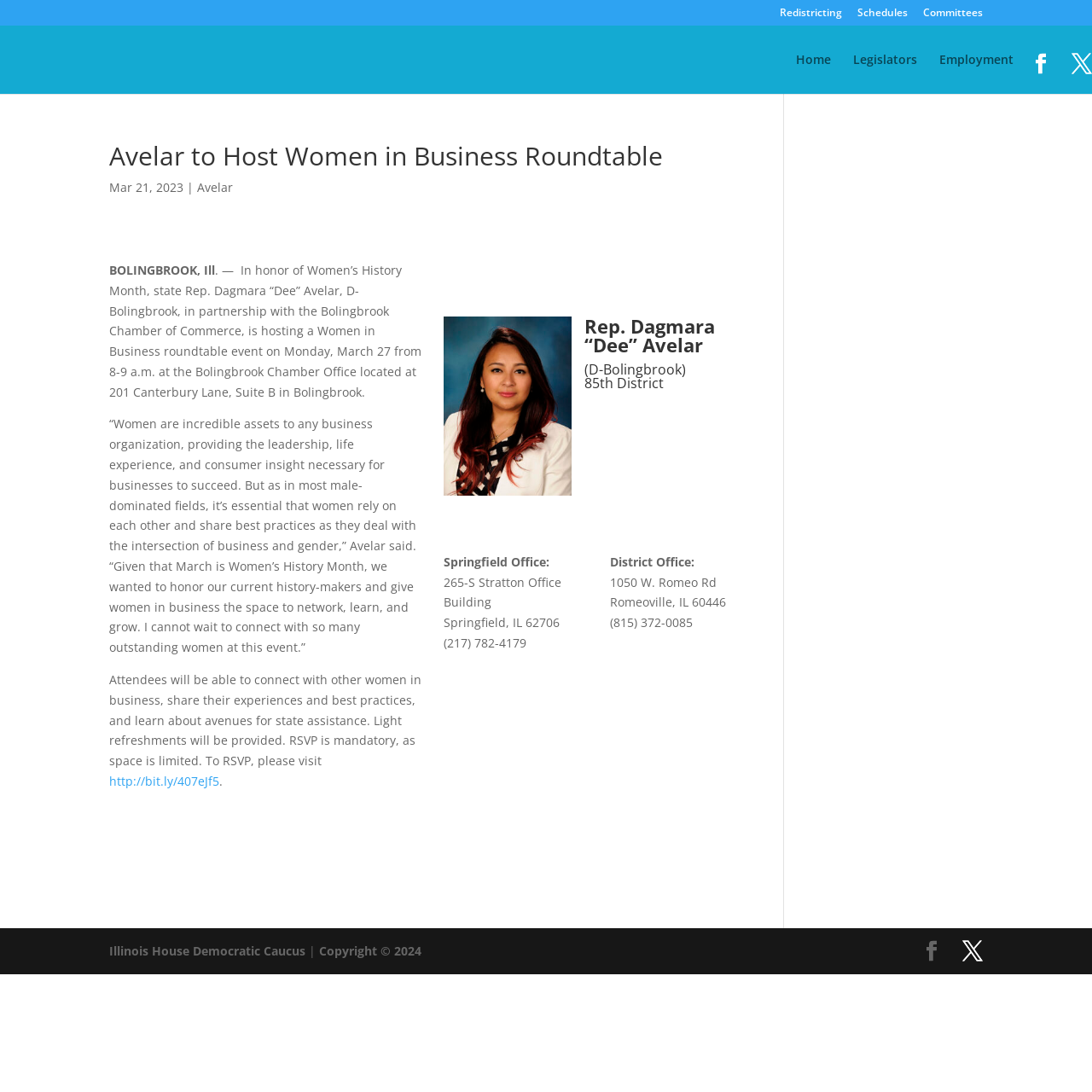From the details in the image, provide a thorough response to the question: What is the purpose of the Women in Business roundtable event?

The purpose of the event can be inferred from the article section of the webpage, where it is mentioned that attendees will be able to connect with other women in business, share their experiences and best practices, and learn about avenues for state assistance.